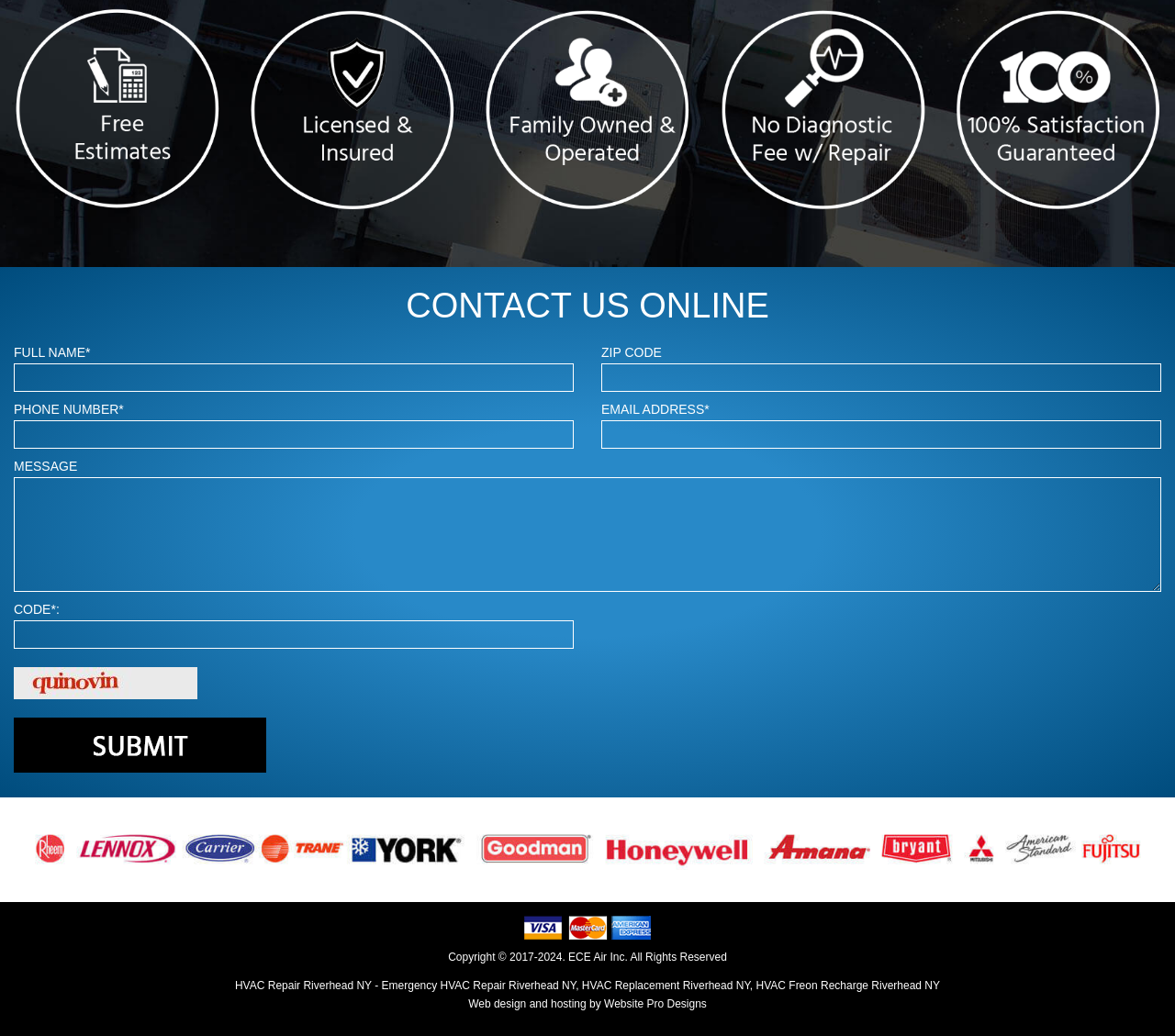Please locate the bounding box coordinates of the element that should be clicked to achieve the given instruction: "Enter full name".

[0.012, 0.35, 0.488, 0.378]